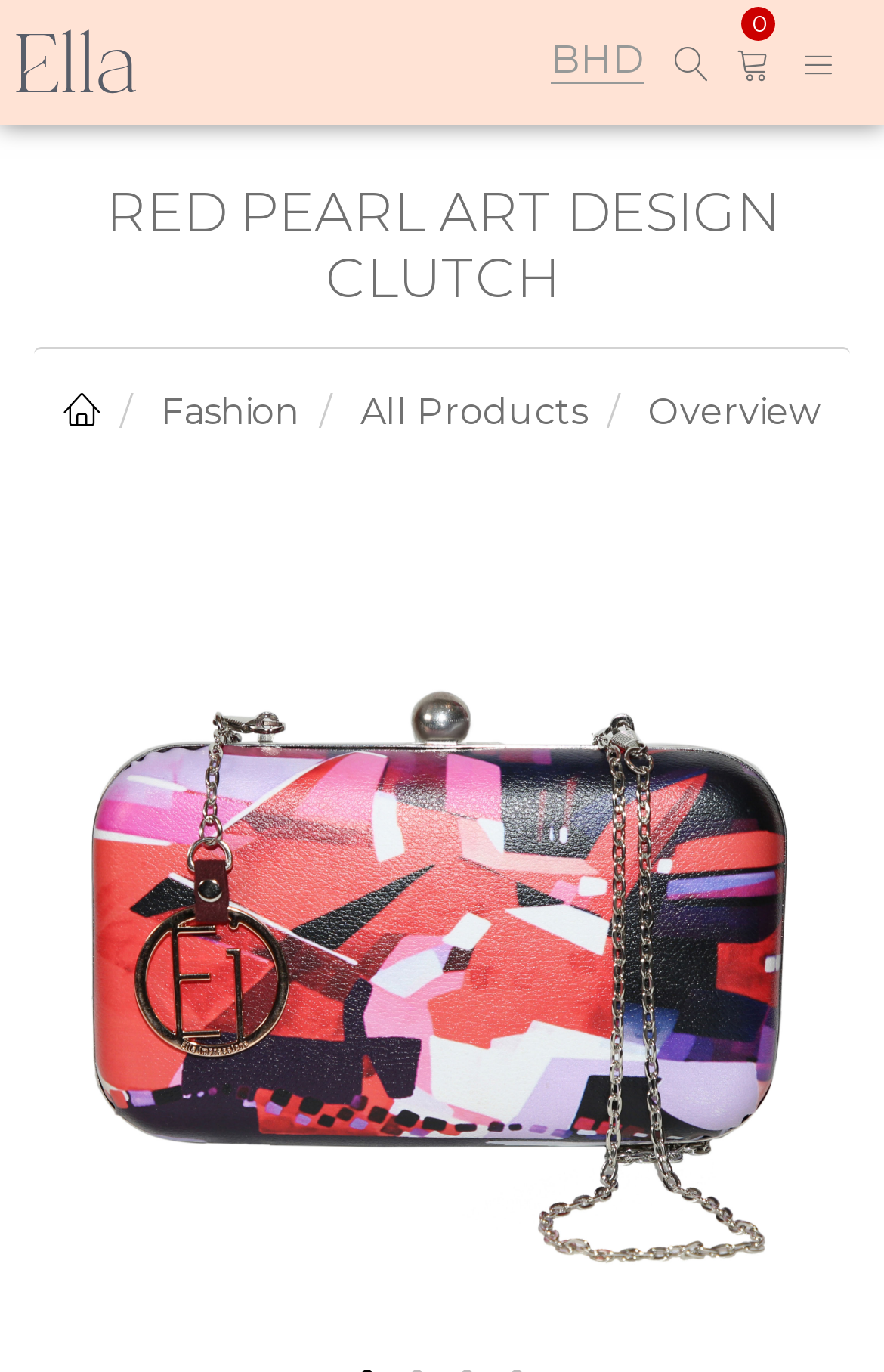What is the category of the product?
Using the image, respond with a single word or phrase.

Fashion